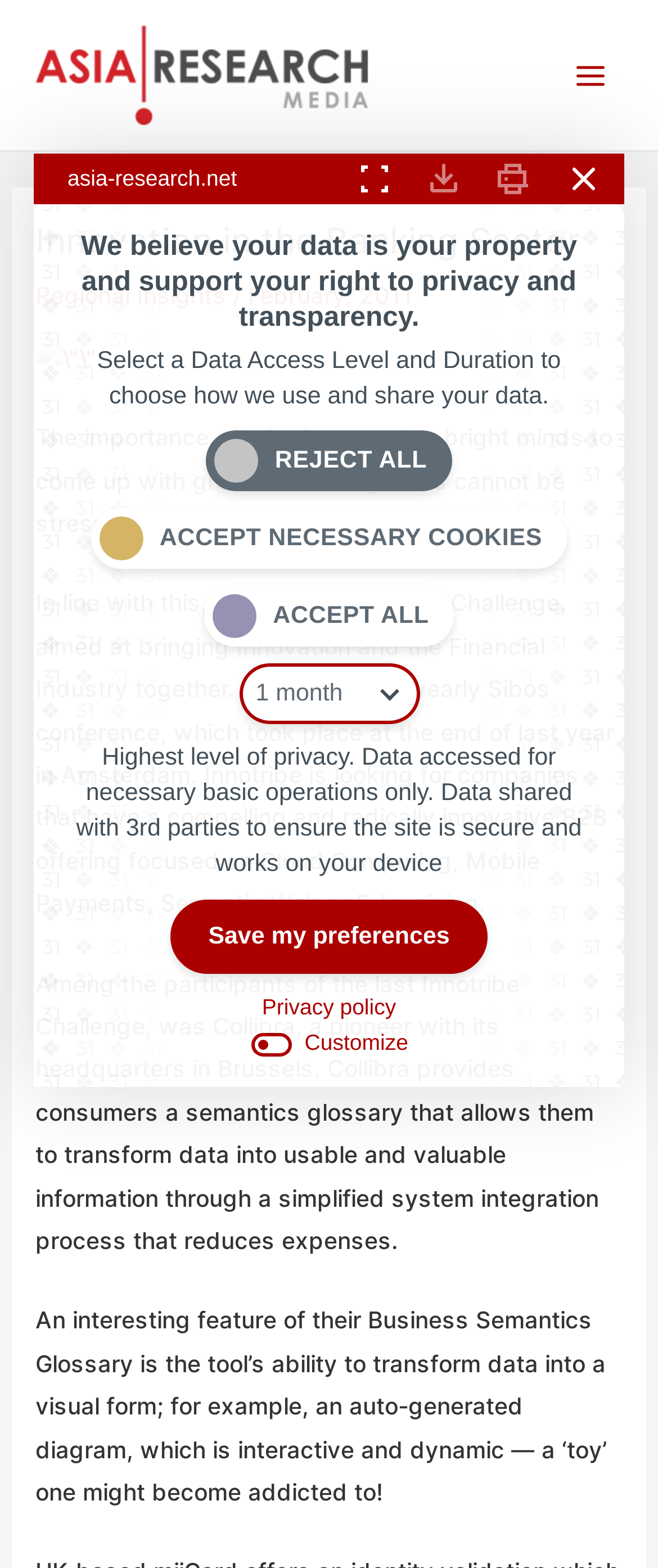Determine the bounding box coordinates for the UI element described. Format the coordinates as (top-left x, top-left y, bottom-right x, bottom-right y) and ensure all values are between 0 and 1. Element description: alt="Asia Research Media"

[0.051, 0.038, 0.564, 0.055]